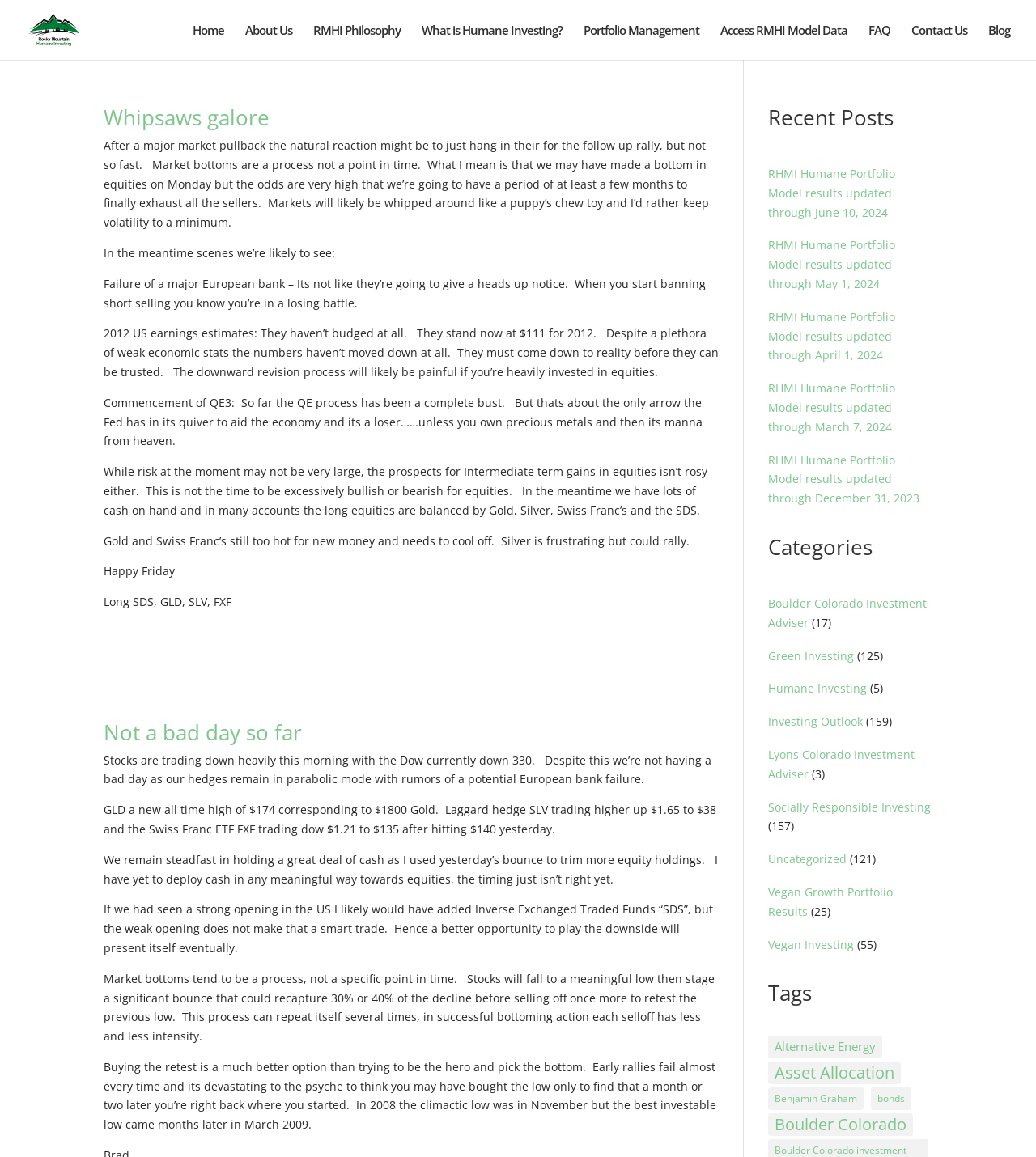Given the description Socially Responsible Investing, predict the bounding box coordinates of the UI element. Ensure the coordinates are in the format (top-left x, top-left y, bottom-right x, bottom-right y) and all values are between 0 and 1.

[0.741, 0.691, 0.898, 0.704]